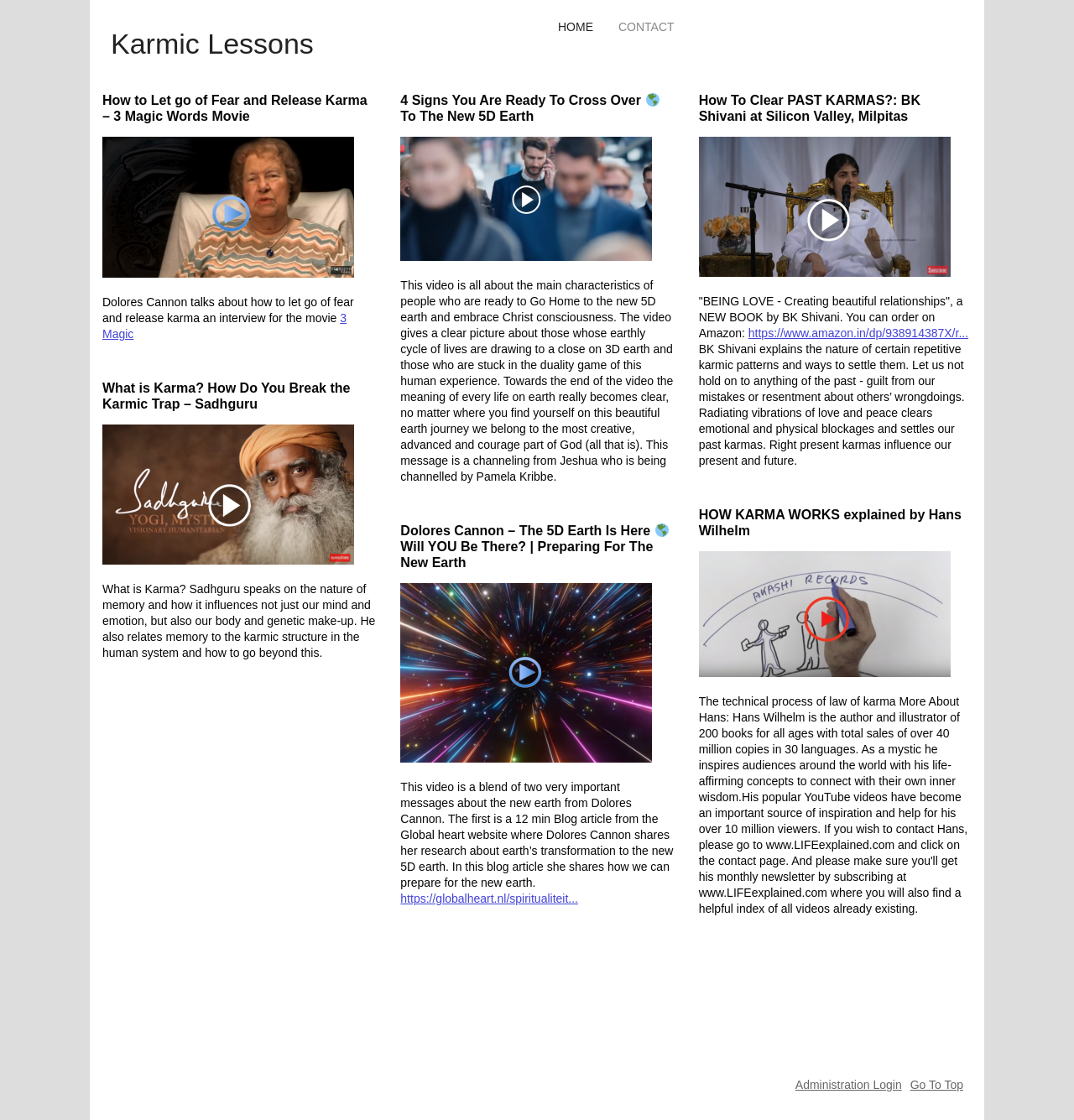What is the symbol used in the third article's heading?
Please give a detailed and thorough answer to the question, covering all relevant points.

The third article's heading contains the symbol 🌎, which appears to be a globe or earth symbol. This symbol is likely used to represent the concept of the 'new 5D earth' mentioned in the heading.